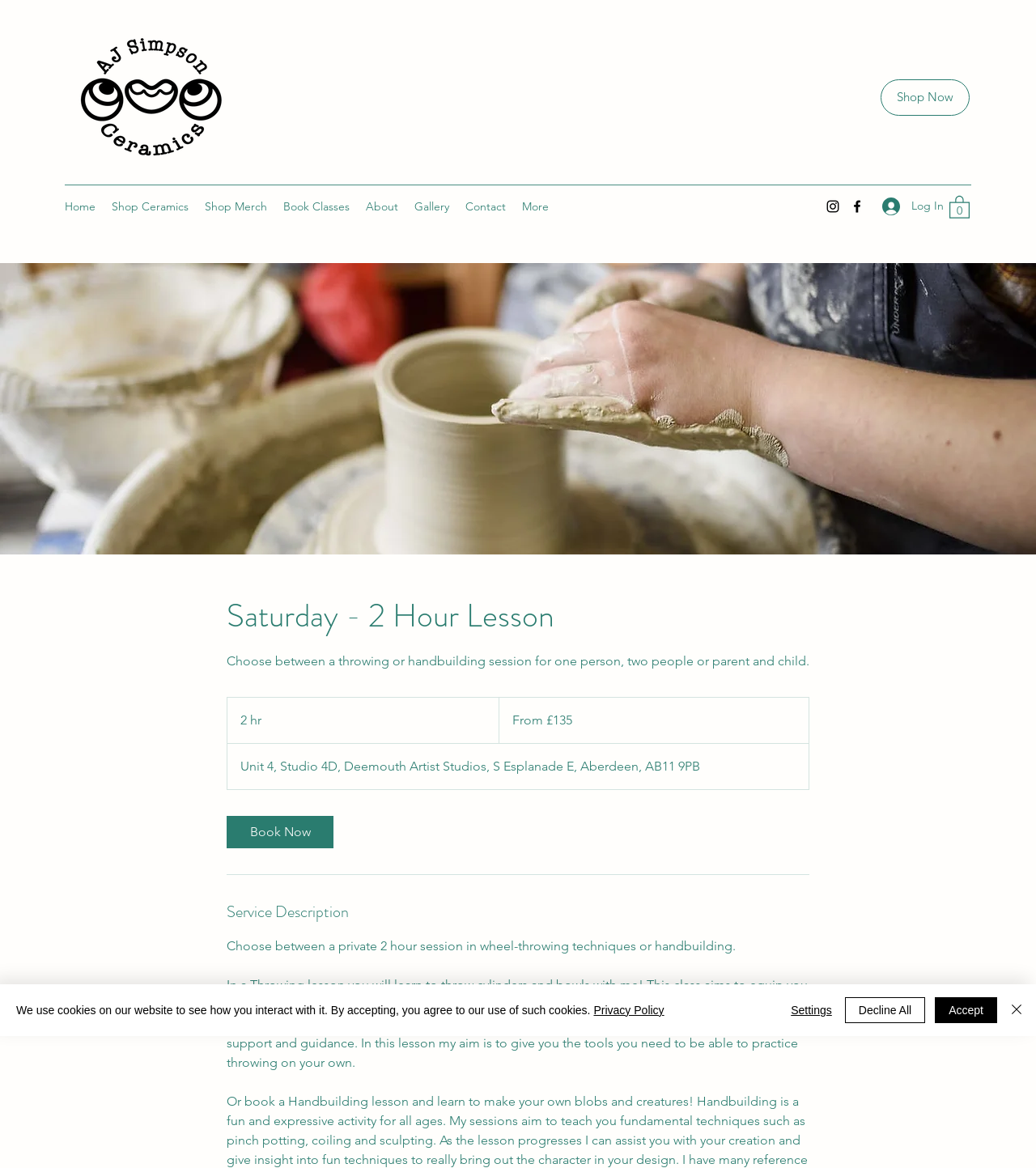Refer to the element description Home and identify the corresponding bounding box in the screenshot. Format the coordinates as (top-left x, top-left y, bottom-right x, bottom-right y) with values in the range of 0 to 1.

[0.055, 0.166, 0.1, 0.187]